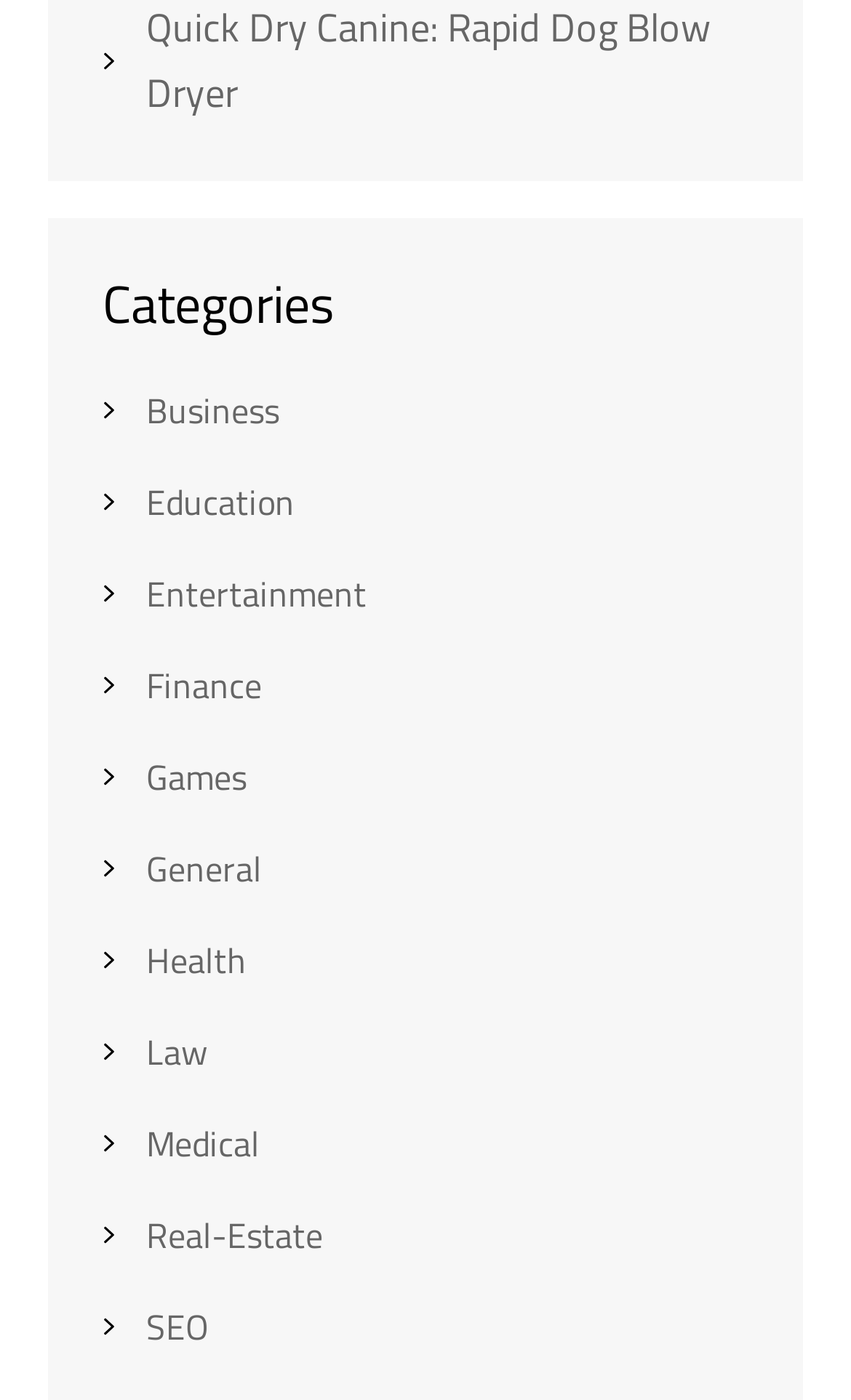Are the categories in alphabetical order? Refer to the image and provide a one-word or short phrase answer.

Yes